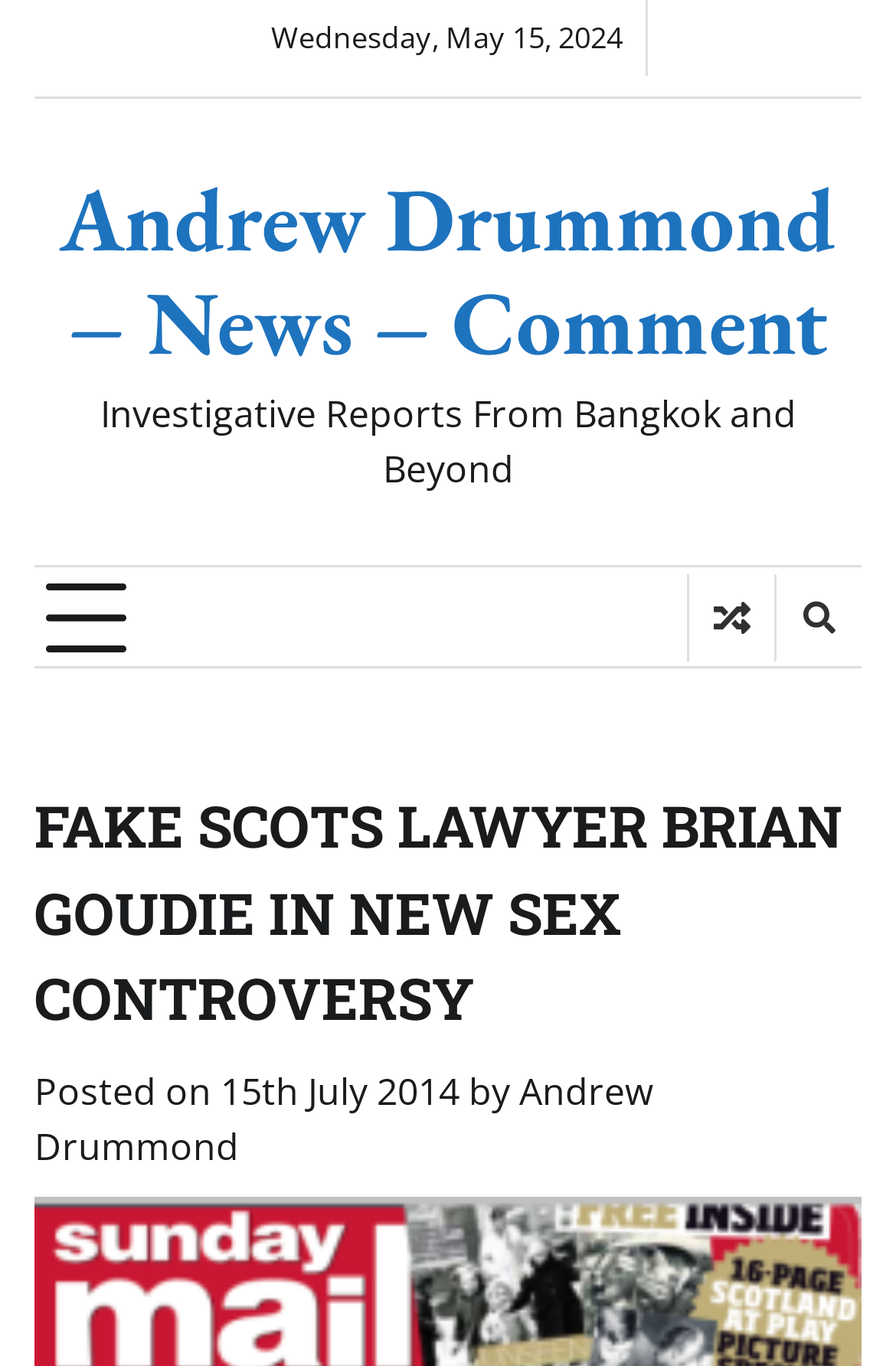What is the category of the article?
Answer the question in as much detail as possible.

I found the category of the article by looking at the static text 'Investigative Reports From Bangkok and Beyond' which seems to be a description of the article's category.